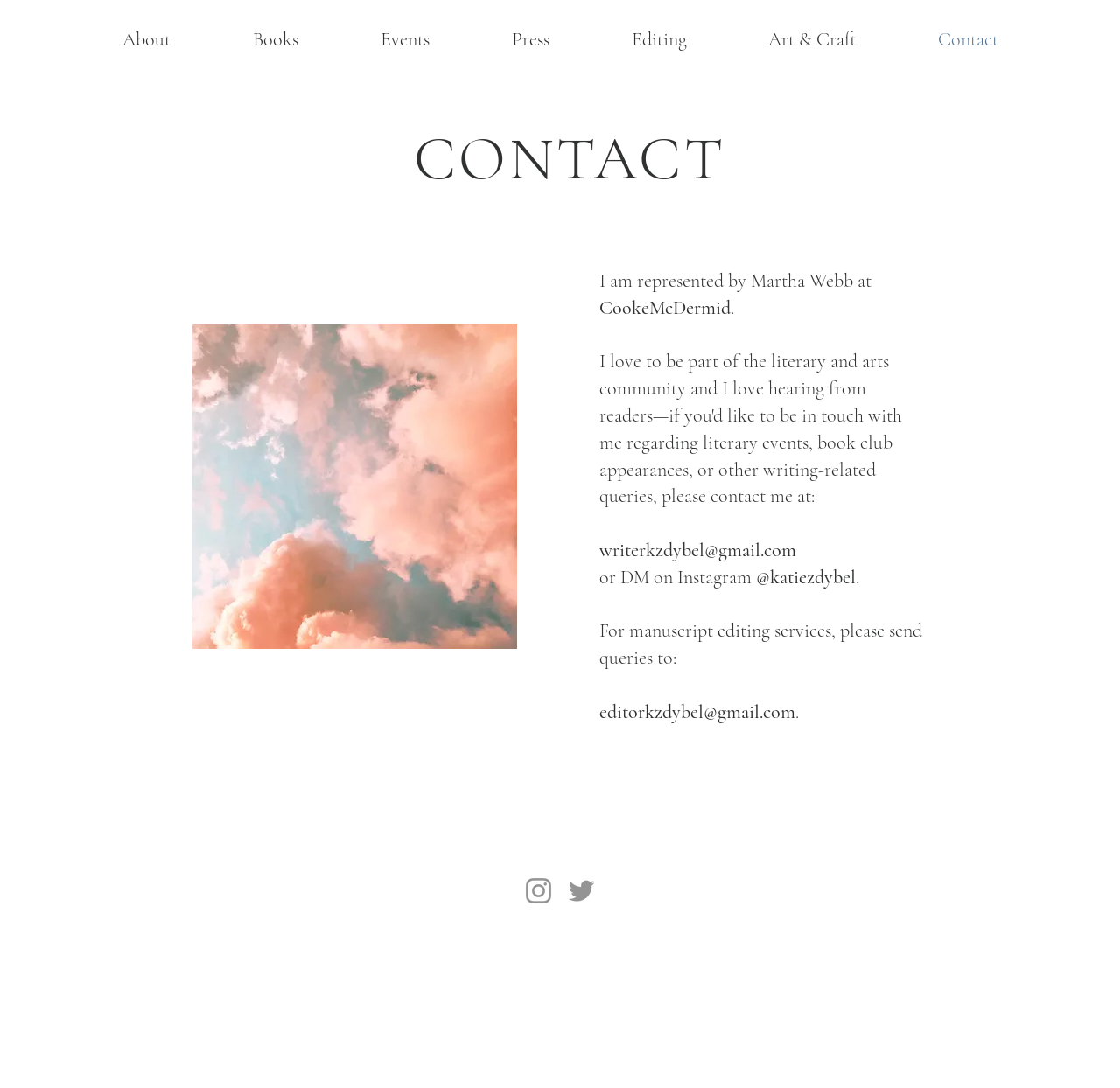Use a single word or phrase to answer the question:
What is the author's email for literary events?

writerkzdybel@gmail.com